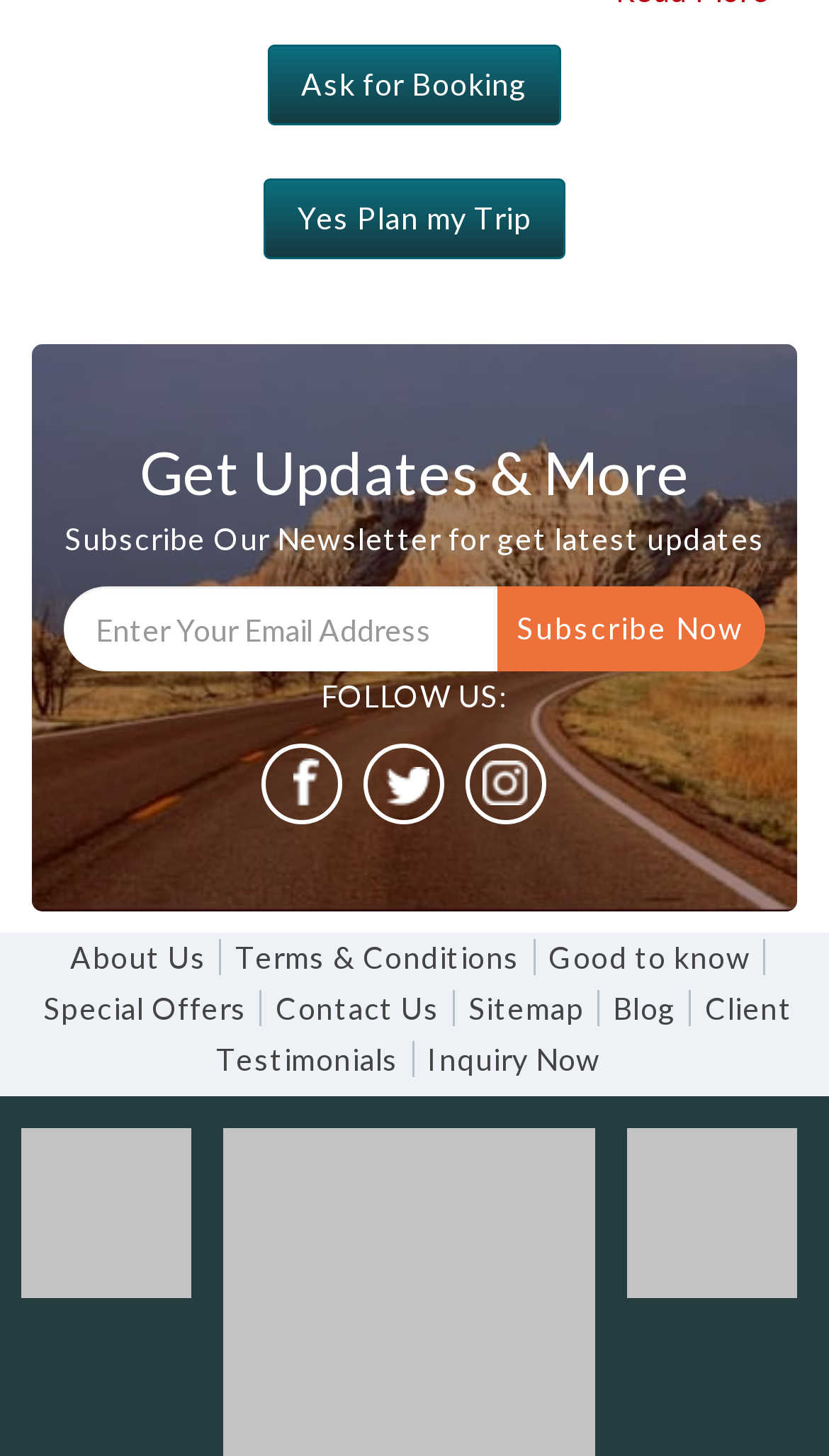Using the description "Blog", predict the bounding box of the relevant HTML element.

[0.739, 0.68, 0.816, 0.705]